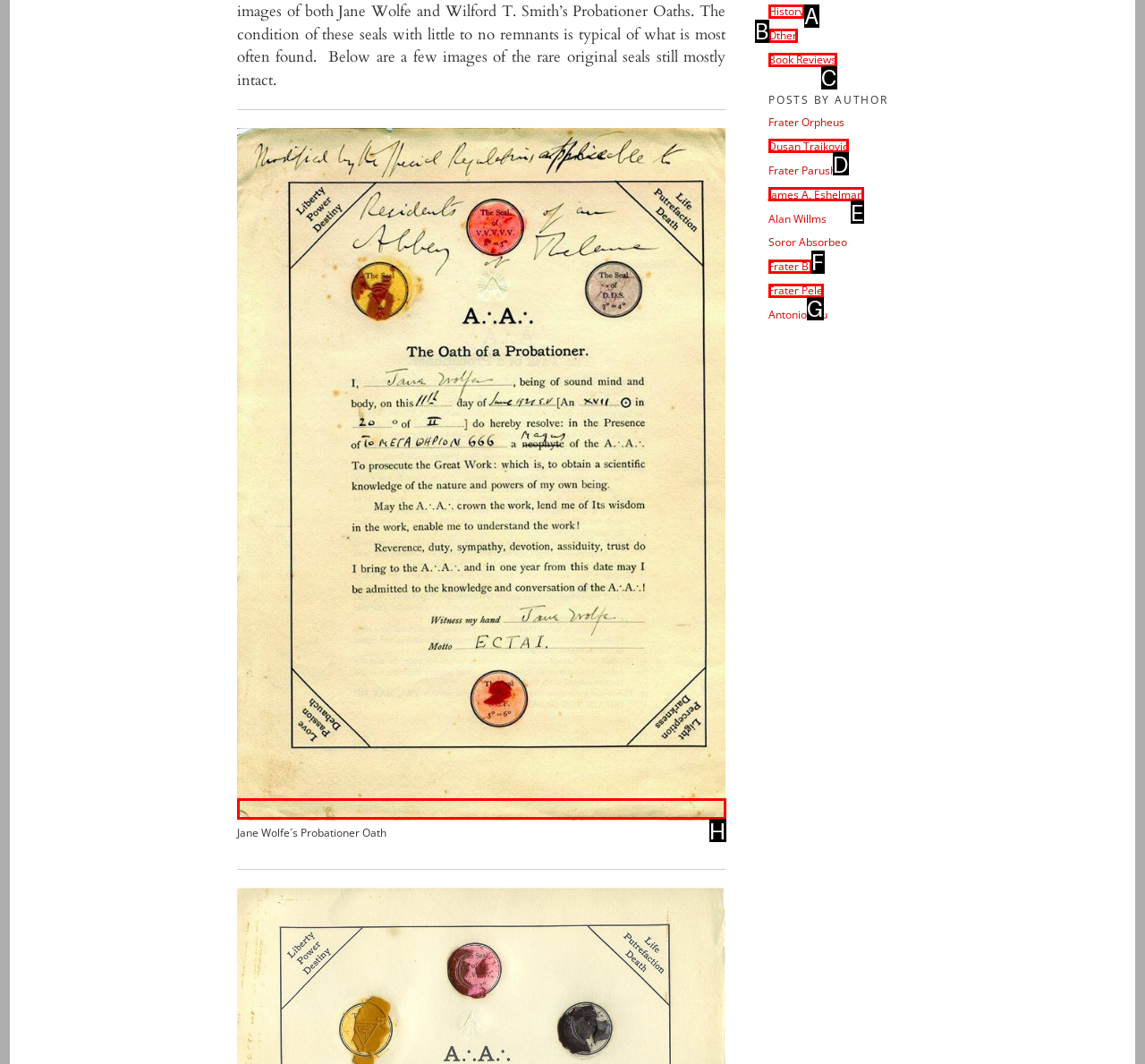Select the letter of the HTML element that best fits the description: History
Answer with the corresponding letter from the provided choices.

A